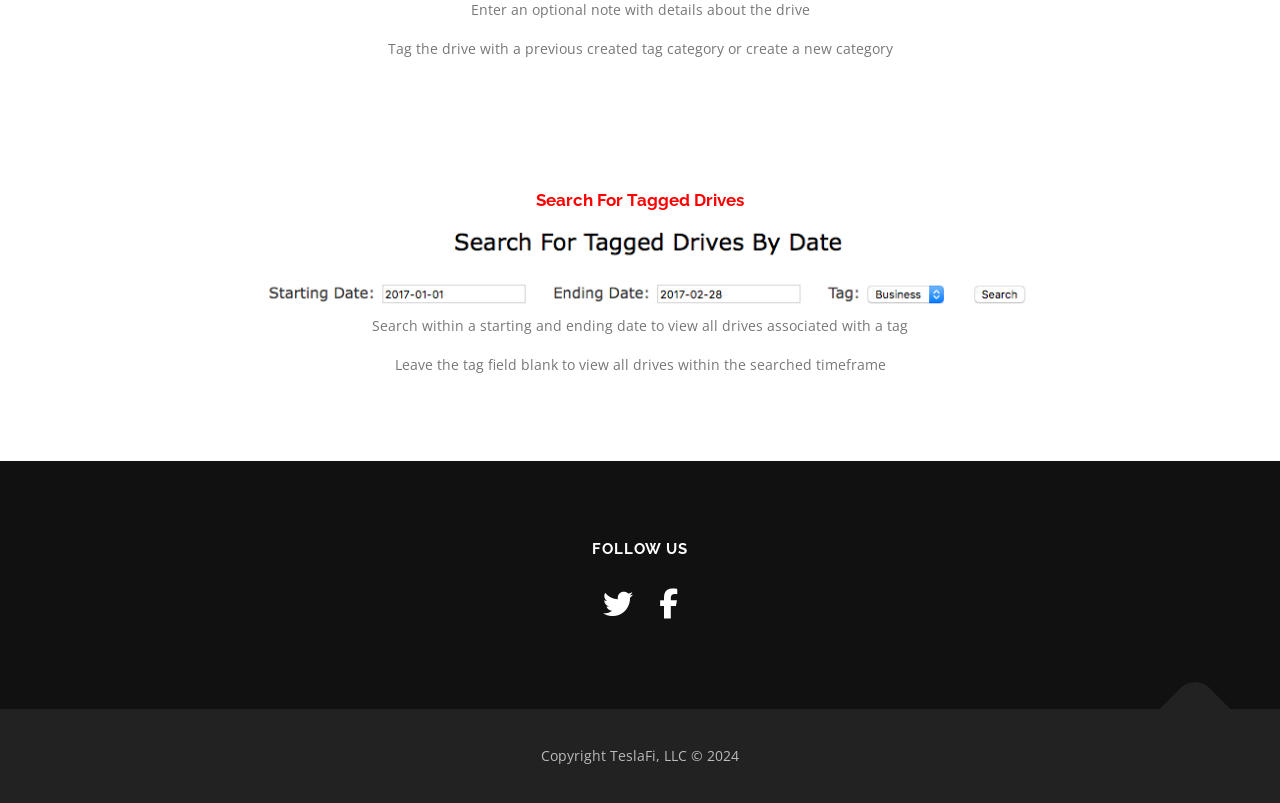Find the bounding box of the UI element described as follows: "title="Twitter"".

[0.471, 0.726, 0.494, 0.777]